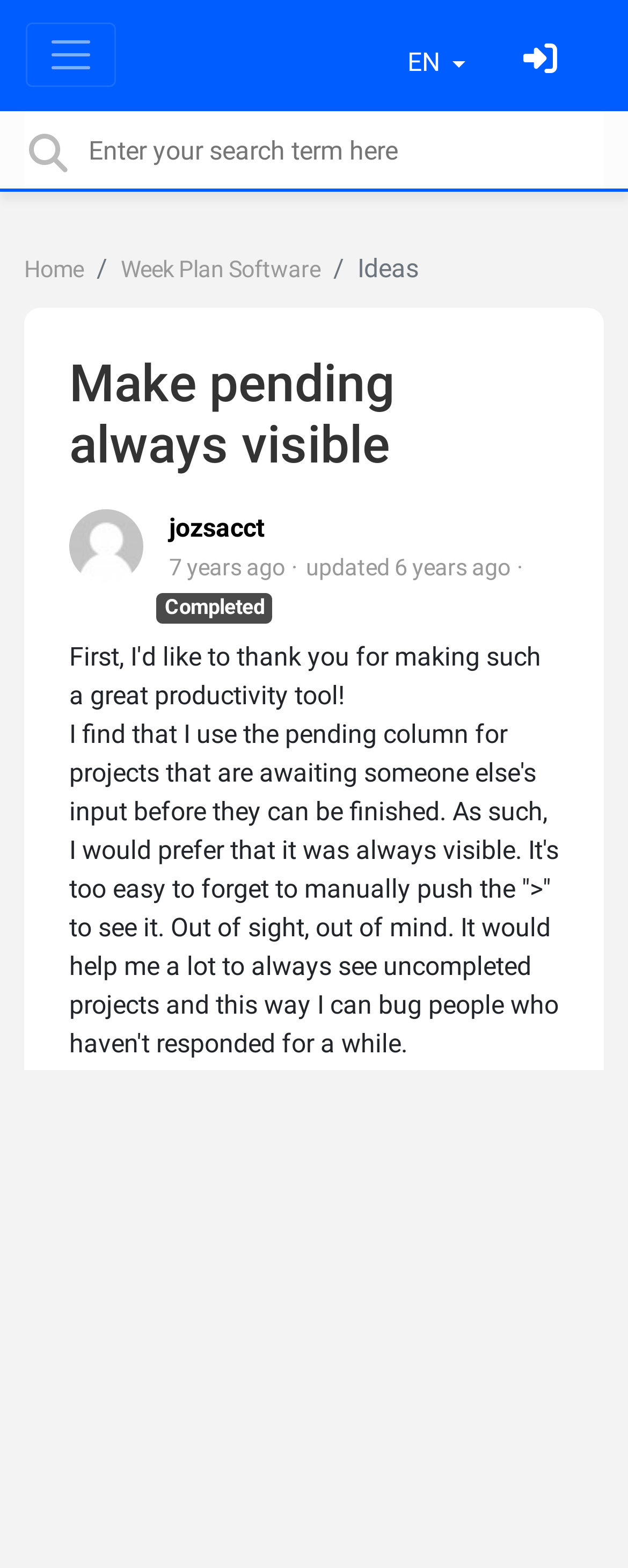What type of application is being referred to?
Refer to the image and respond with a one-word or short-phrase answer.

Web app